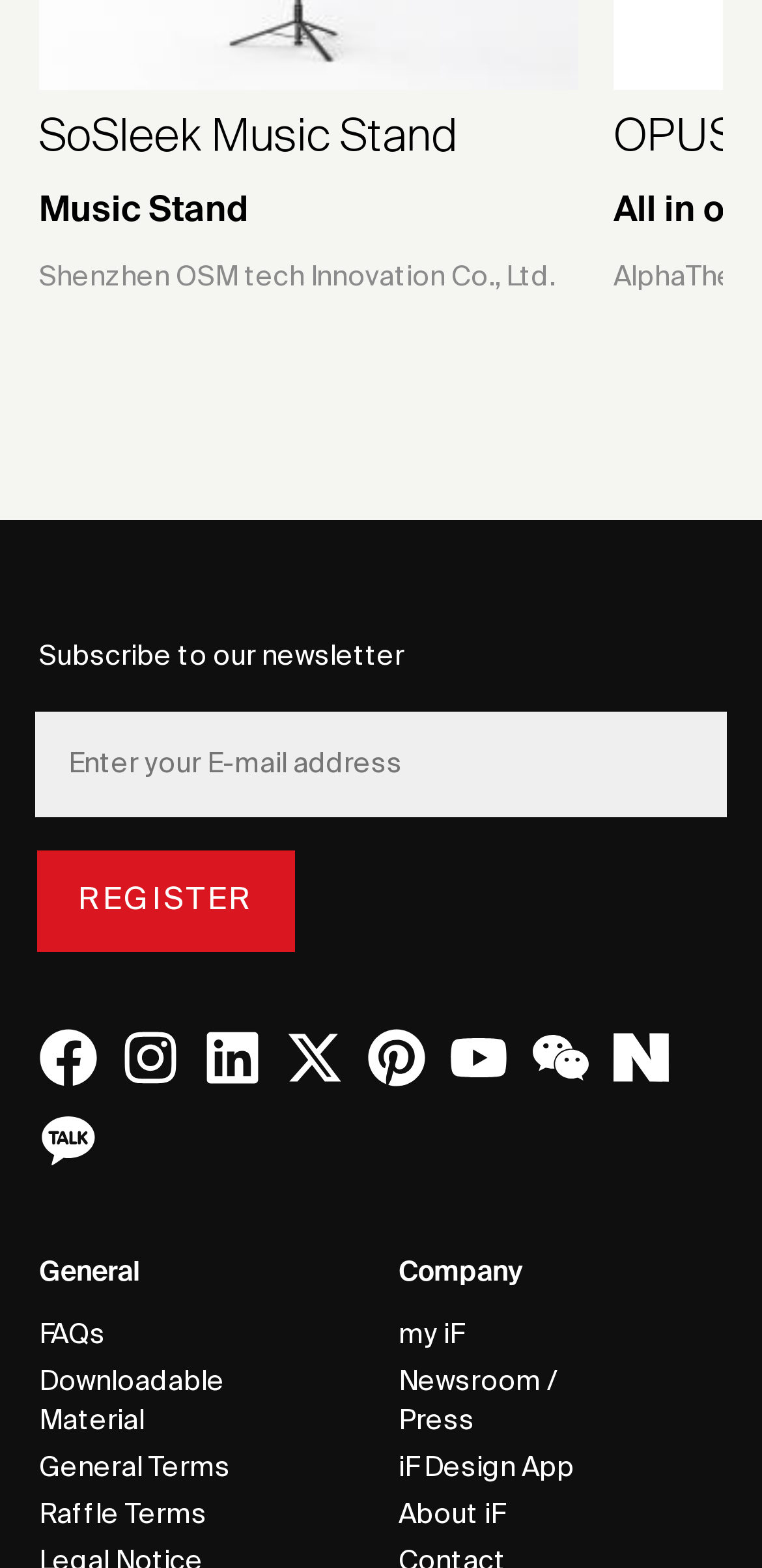Determine the bounding box coordinates of the clickable area required to perform the following instruction: "Click on REGISTER". The coordinates should be represented as four float numbers between 0 and 1: [left, top, right, bottom].

[0.051, 0.544, 0.384, 0.606]